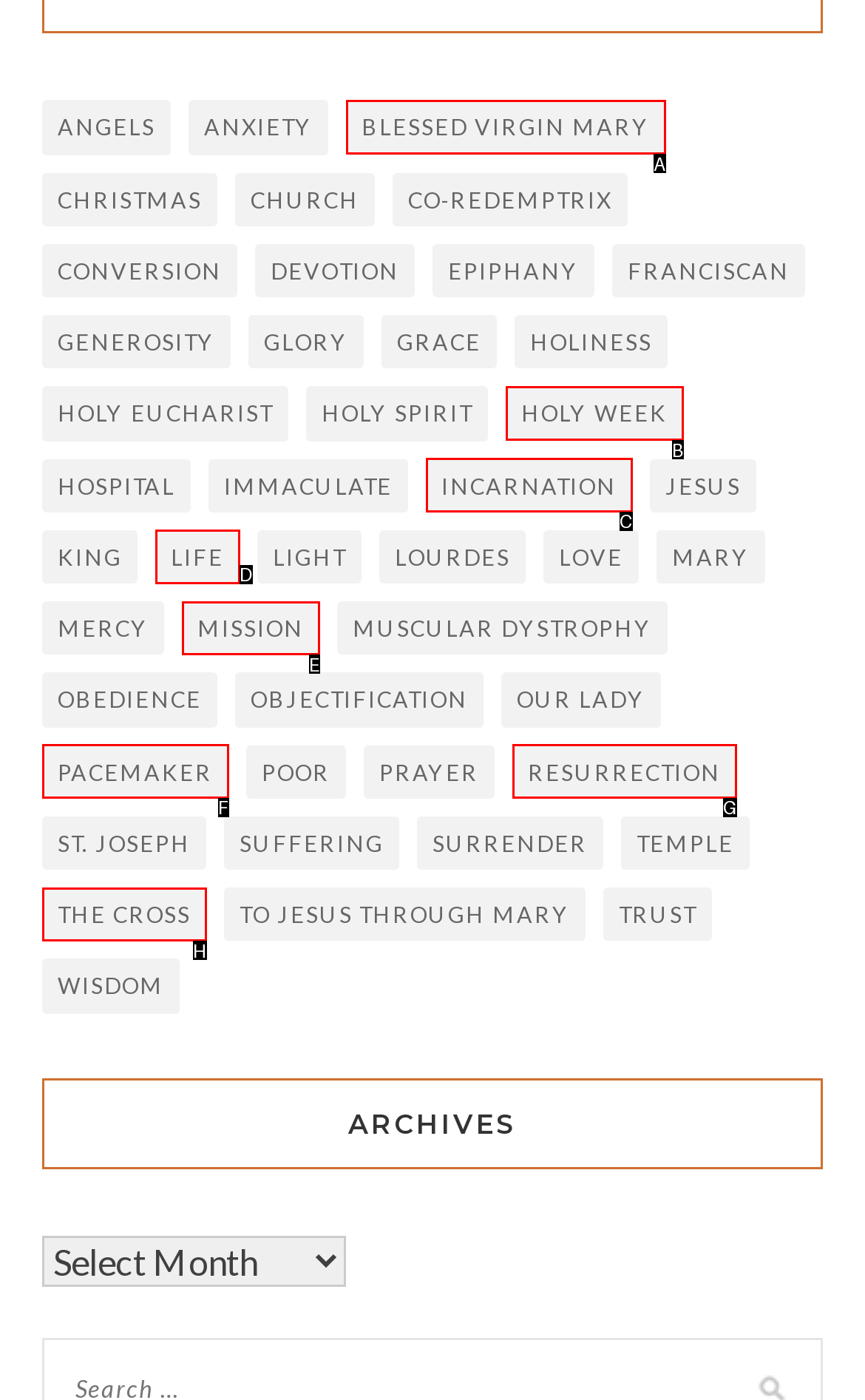Refer to the description: Blessed Virgin Mary and choose the option that best fits. Provide the letter of that option directly from the options.

A